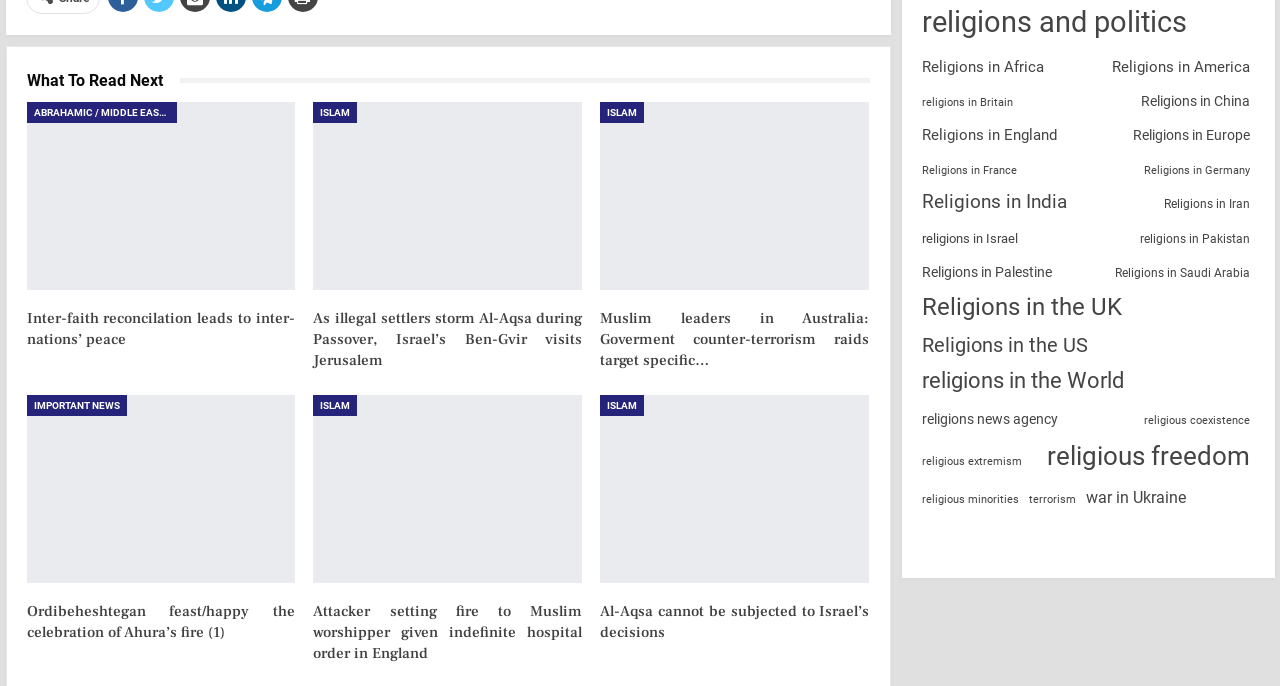Please give a concise answer to this question using a single word or phrase: 
How many links are on the webpage?

More than 20